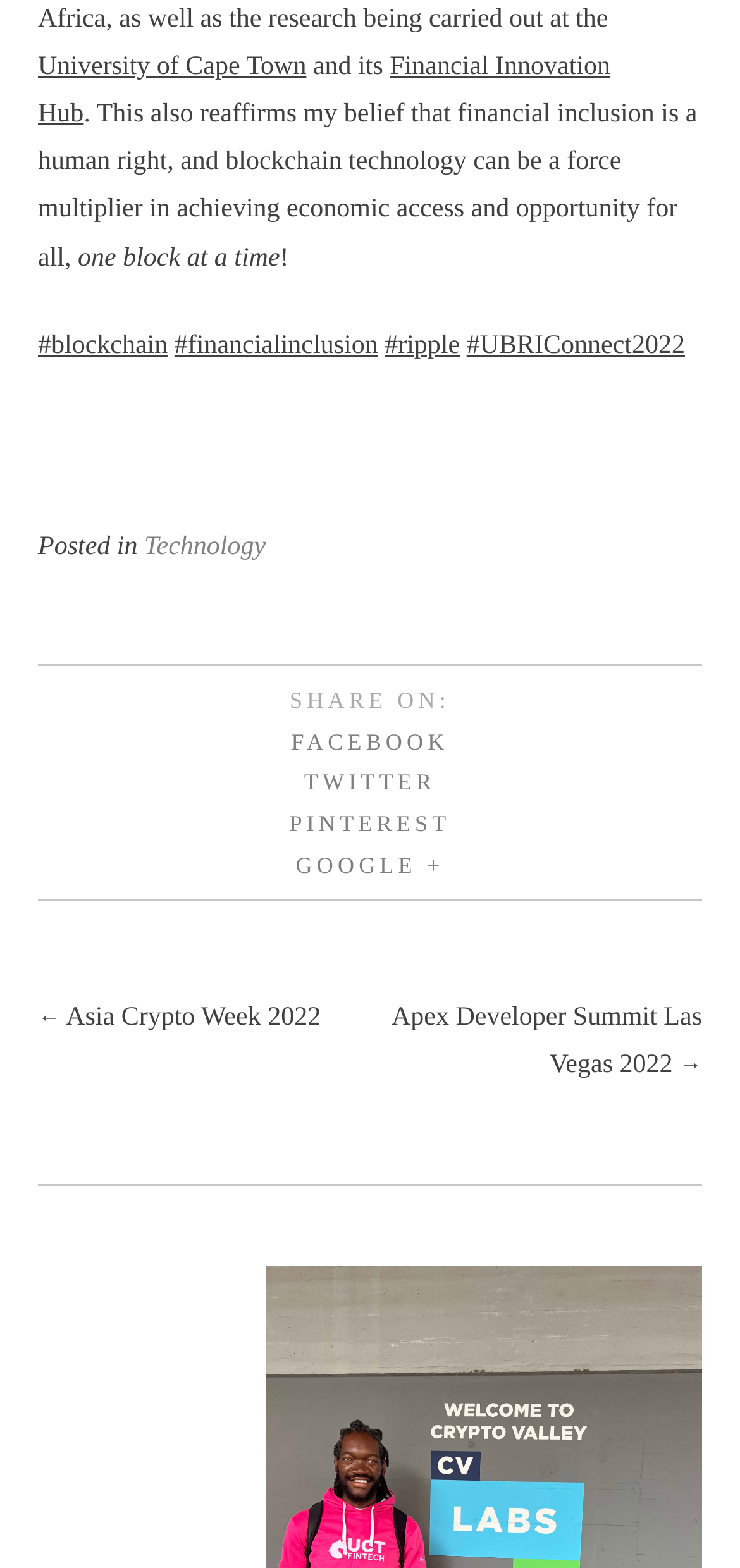Kindly determine the bounding box coordinates for the clickable area to achieve the given instruction: "go to Action Alerts".

None